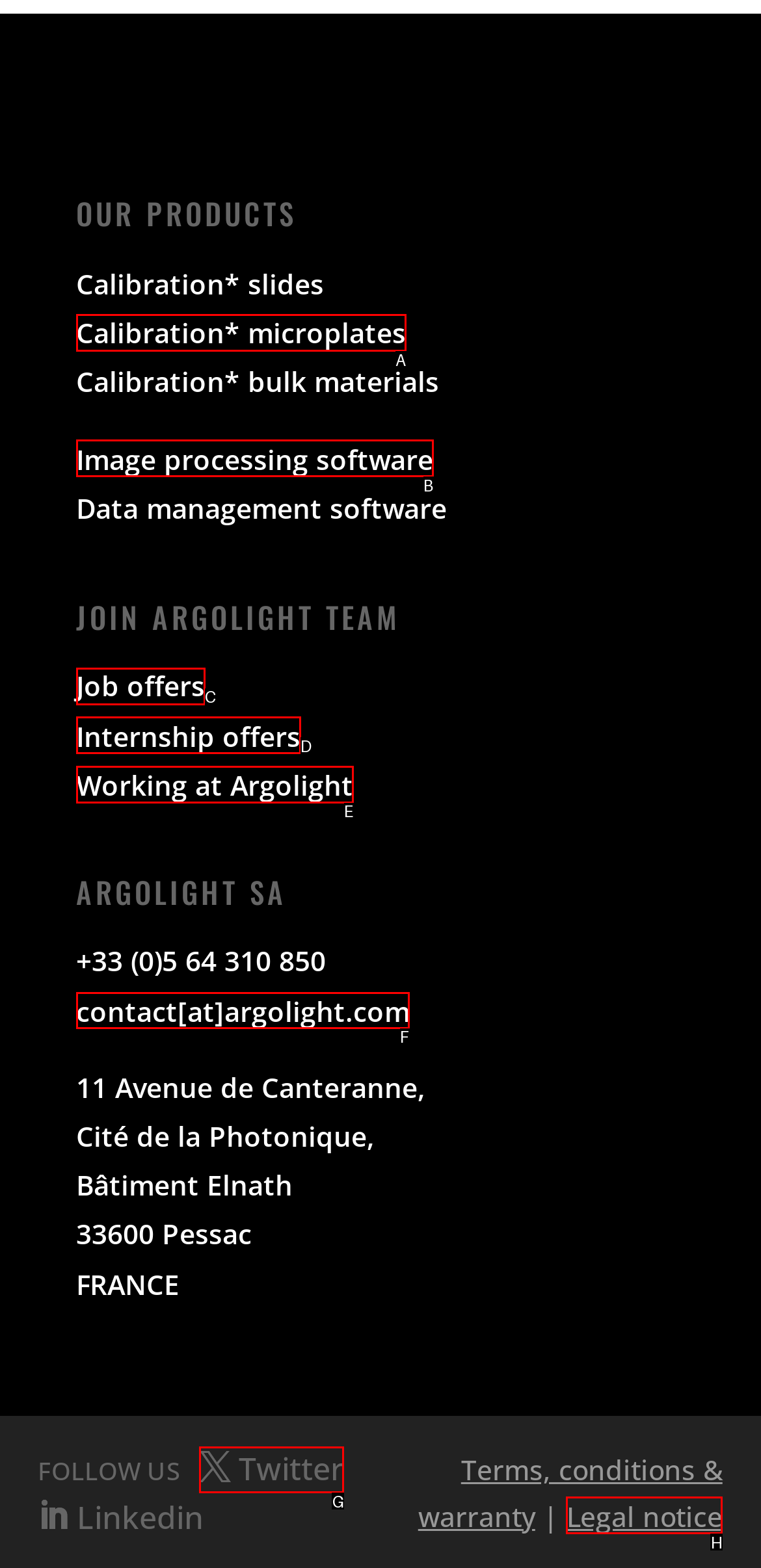Which option should I select to accomplish the task: Contact Argolight? Respond with the corresponding letter from the given choices.

F